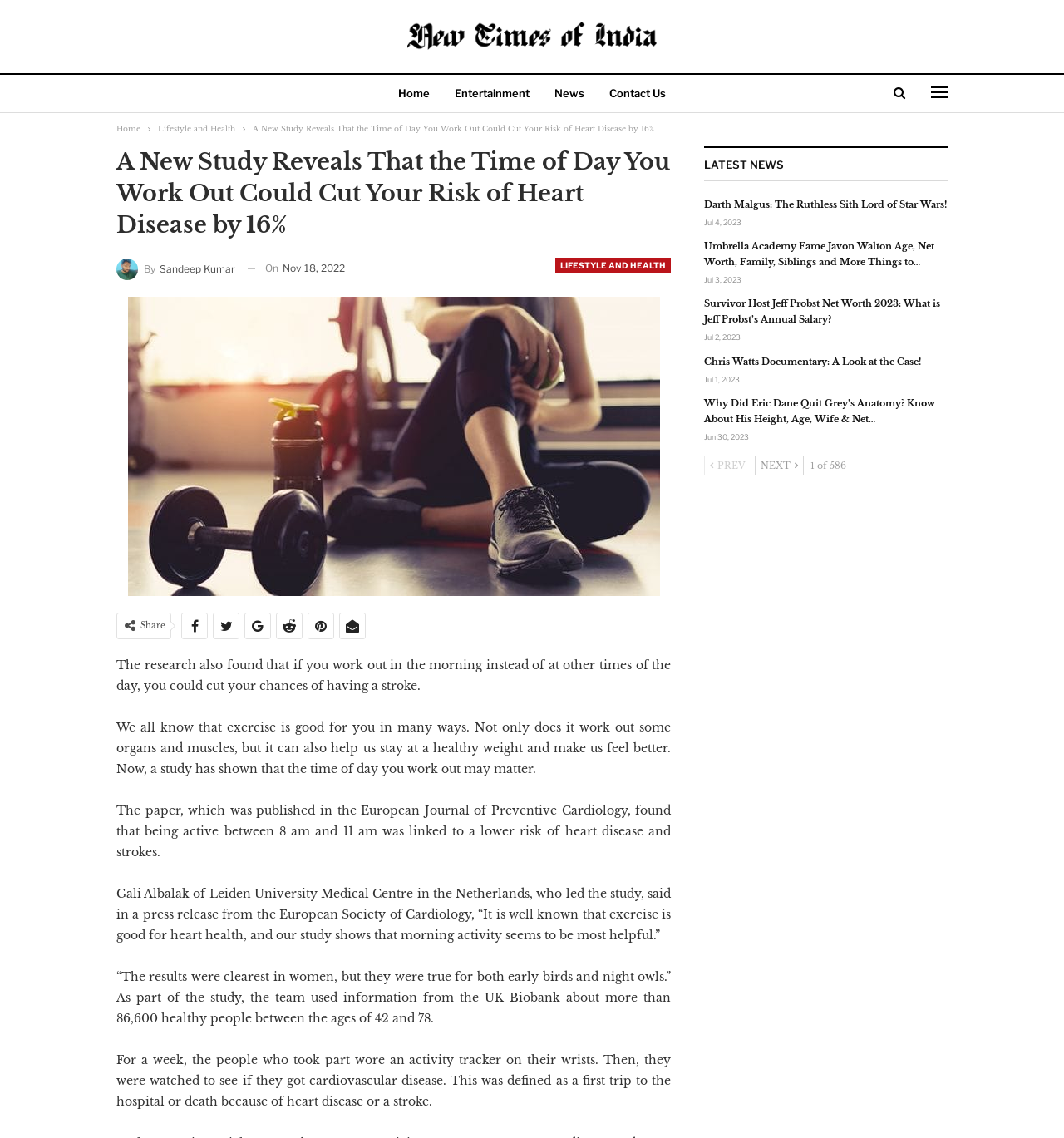What is the time period when the study found a lower risk of heart disease and strokes?
Could you answer the question with a detailed and thorough explanation?

I extracted this information from the static text element that mentions the study's findings. The text states that being active between 8 am and 11 am was linked to a lower risk of heart disease and strokes.